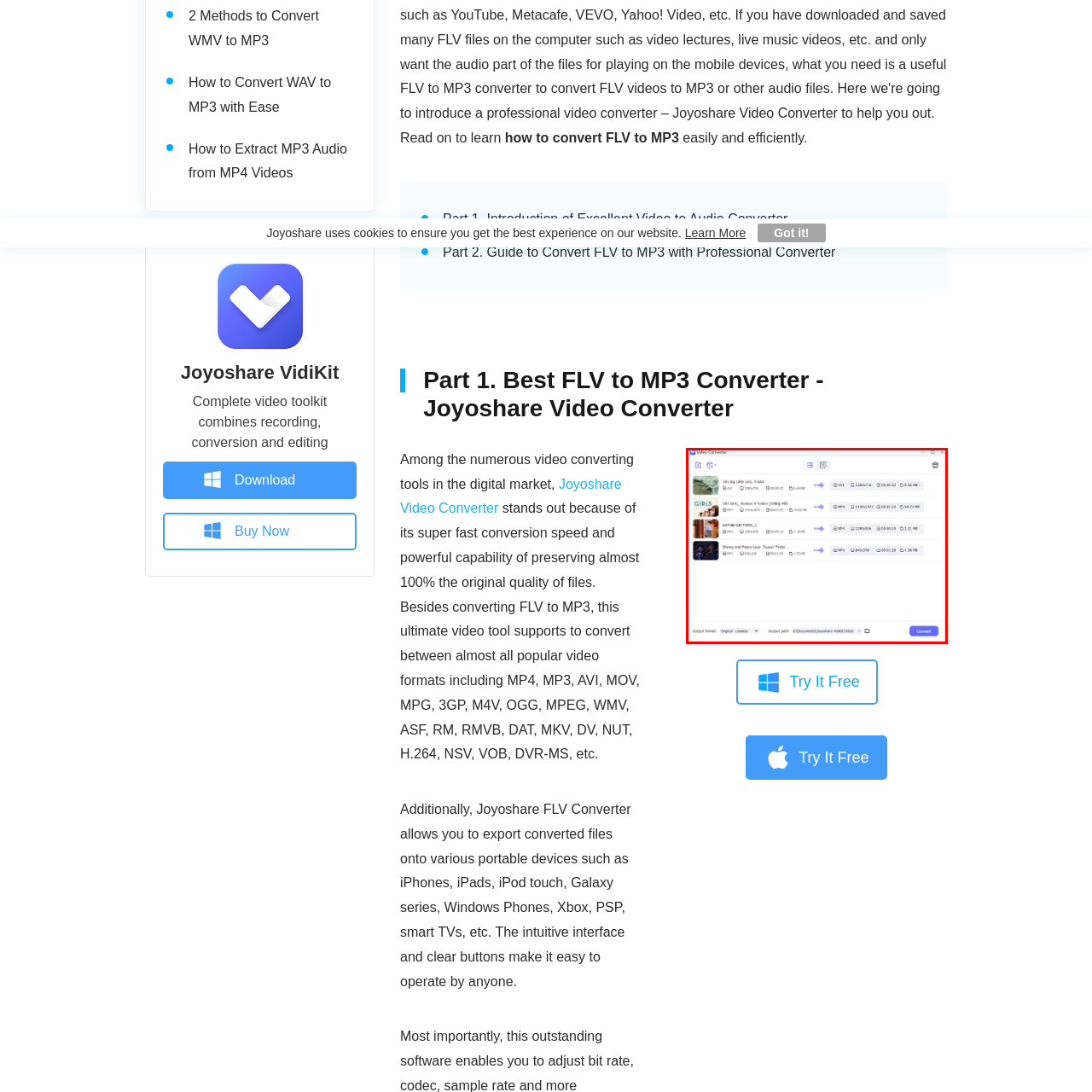Please review the portion of the image contained within the red boundary and provide a detailed answer to the subsequent question, referencing the image: What do the blue arrows indicate?

Each file in the list has corresponding controls for playback and conversion, which are indicated by the blue arrows, allowing users to manage their video files efficiently.